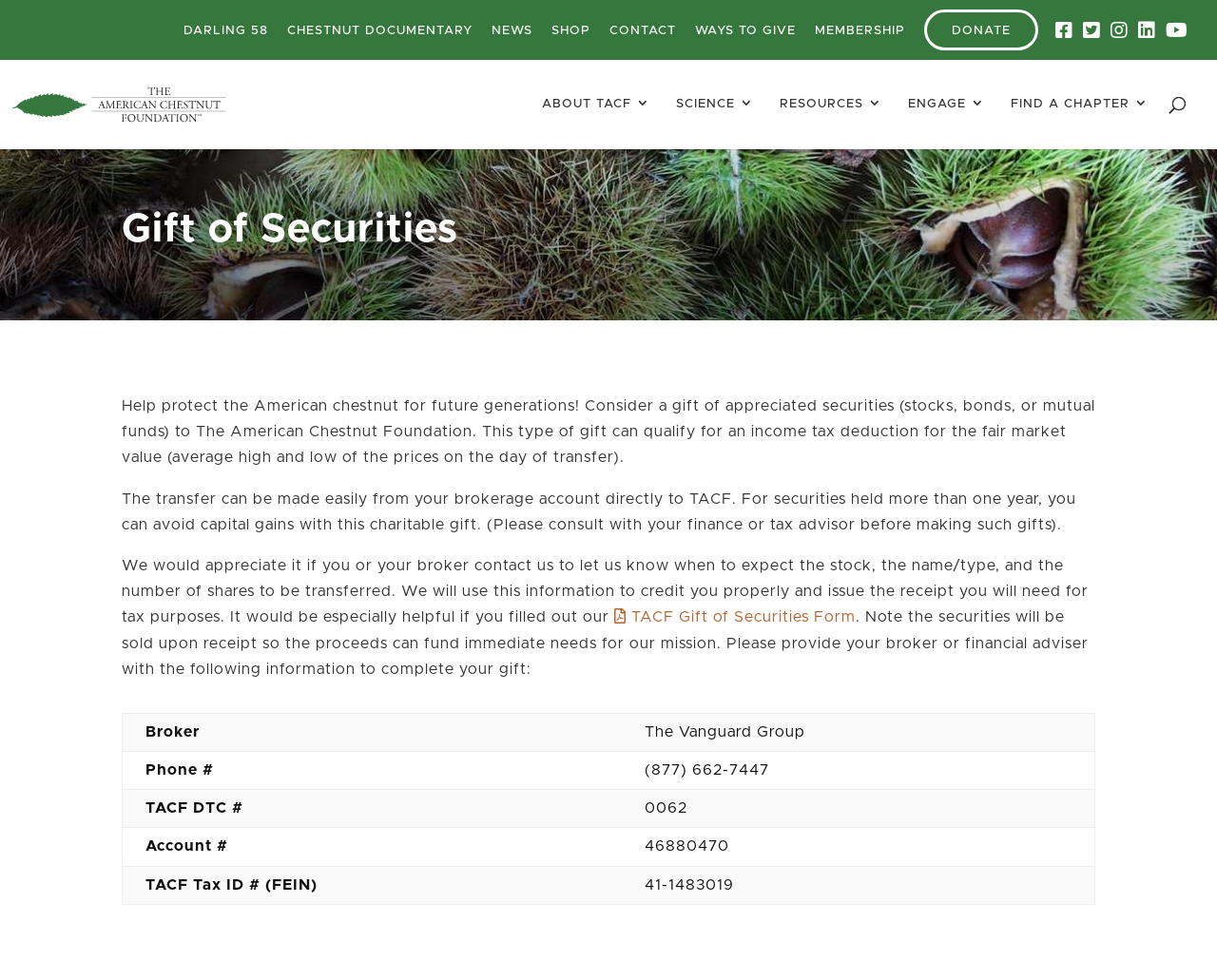Identify the bounding box coordinates necessary to click and complete the given instruction: "View the 'Gift of Securities' information".

[0.1, 0.209, 0.58, 0.271]